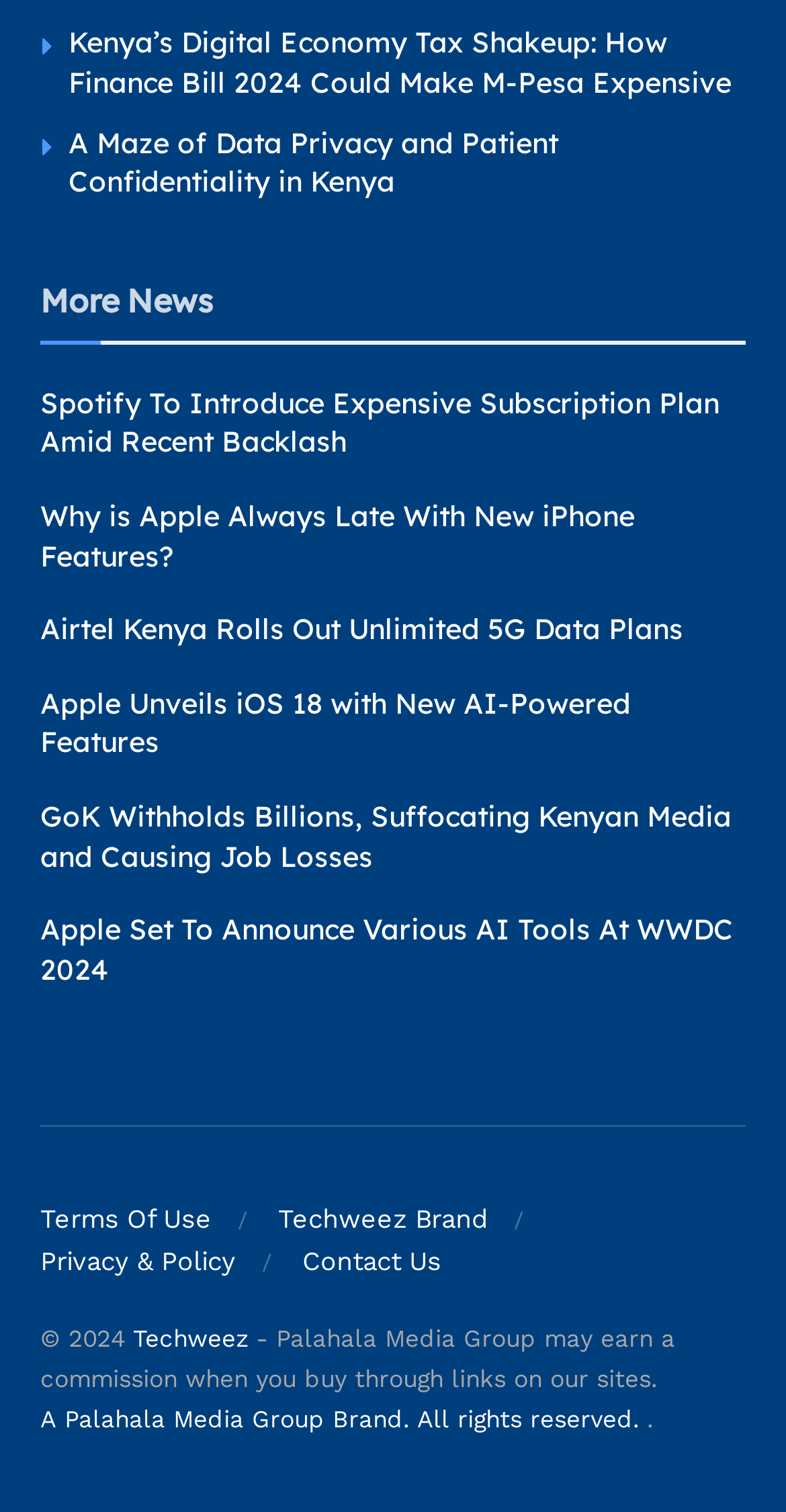What is the title of the first news article?
Look at the image and answer the question with a single word or phrase.

Kenya’s Digital Economy Tax Shakeup